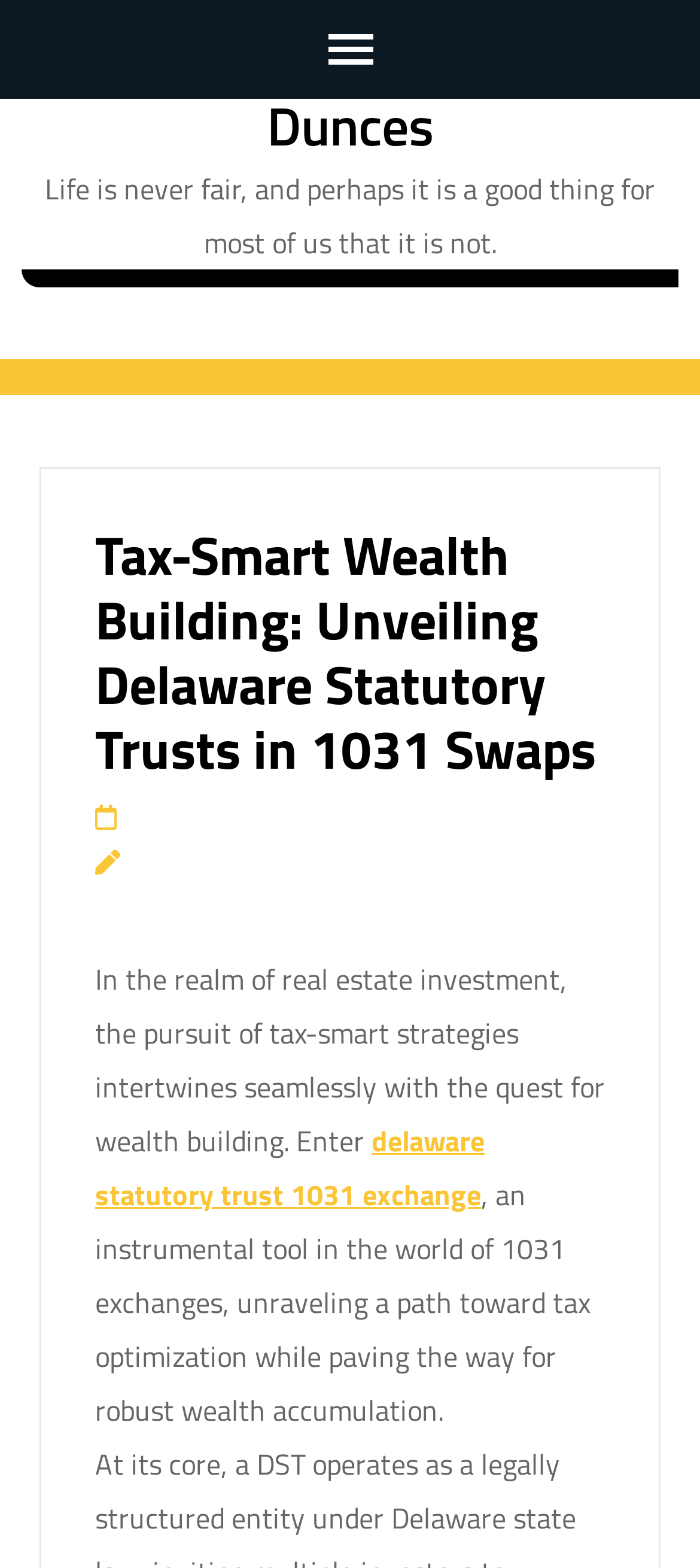What is the theme of the webpage?
Using the image as a reference, answer the question in detail.

I inferred the theme of the webpage by analyzing the text content, which mentions 'real estate investment', 'tax-smart strategies', and 'wealth building', indicating that the webpage is related to real estate investment and wealth building.